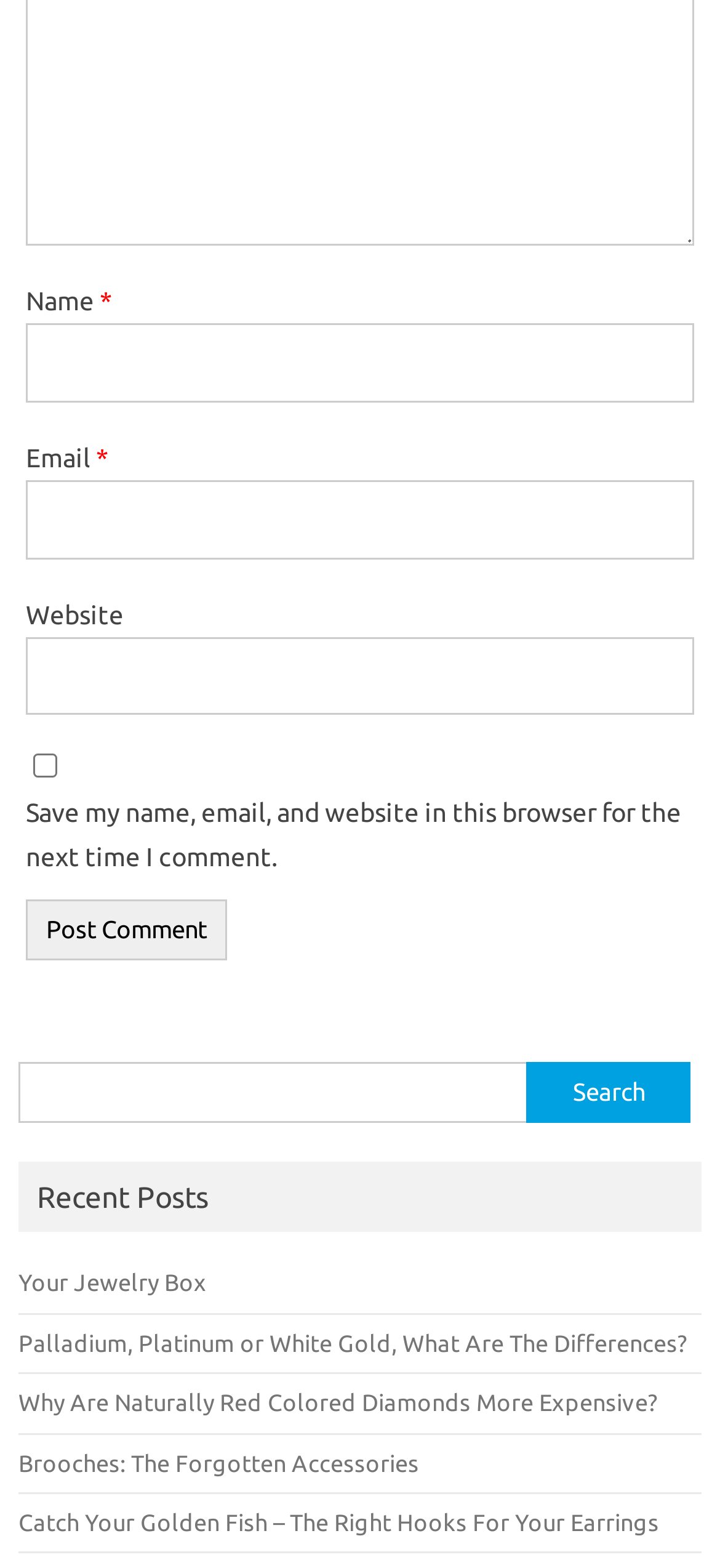How many textboxes are required in the comment form?
Use the information from the image to give a detailed answer to the question.

The comment form contains three textboxes: 'Name', 'Email', and 'Website'. The 'Name' and 'Email' textboxes are marked as required, while the 'Website' textbox is not. Therefore, there are two required textboxes in the comment form.